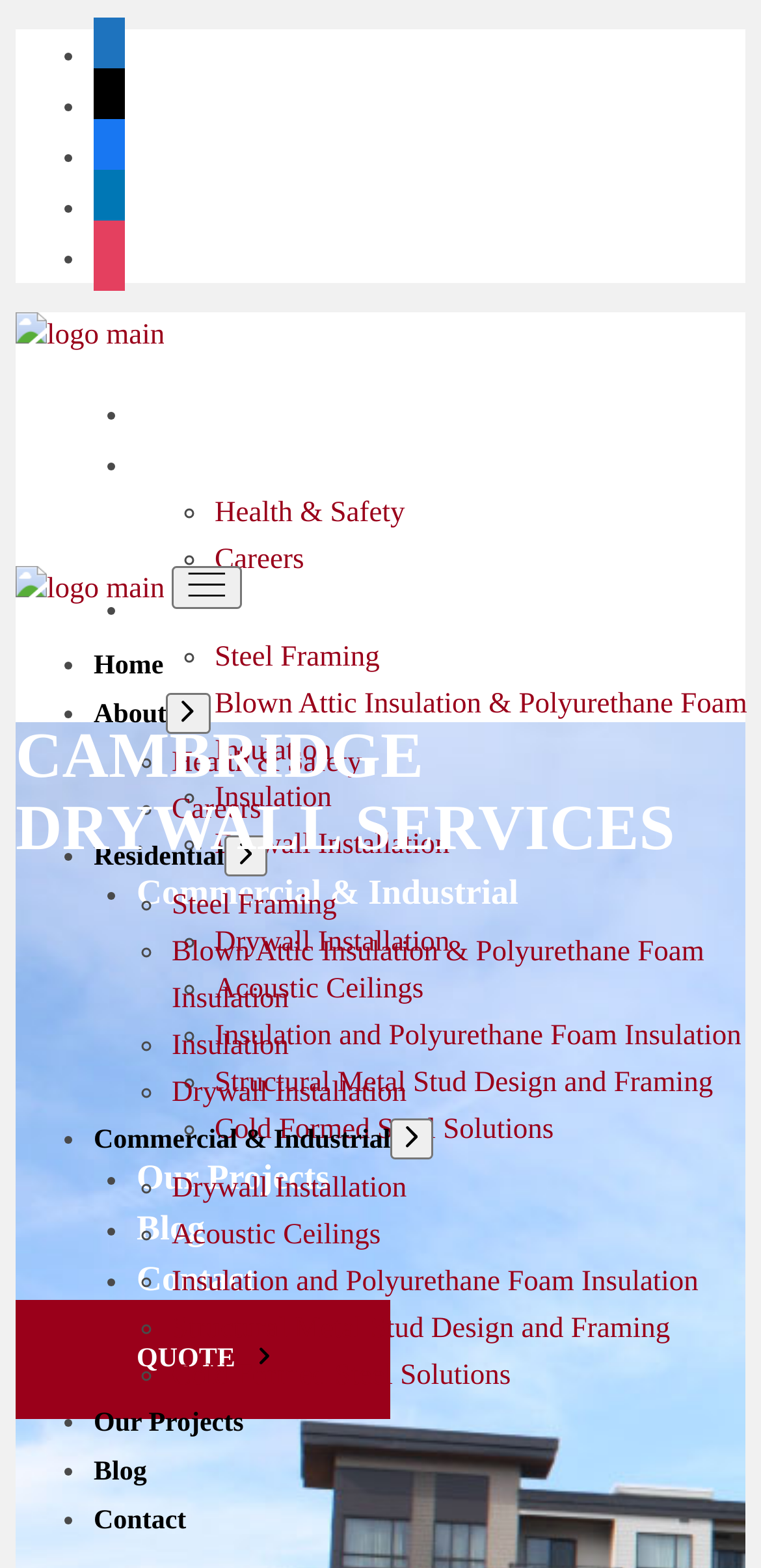Pinpoint the bounding box coordinates of the element that must be clicked to accomplish the following instruction: "Visit the 'About' page". The coordinates should be in the format of four float numbers between 0 and 1, i.e., [left, top, right, bottom].

[0.179, 0.283, 0.303, 0.307]